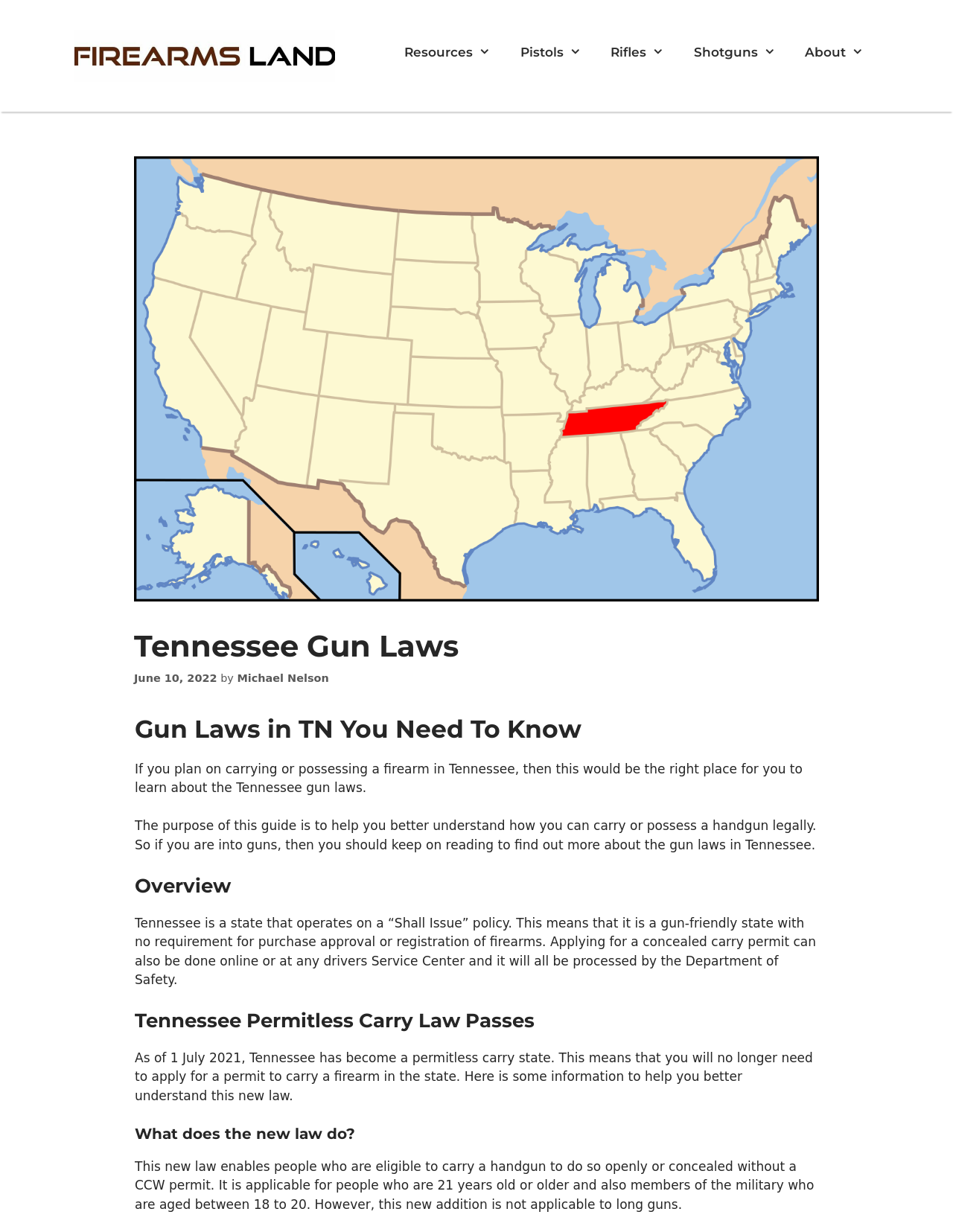Could you provide the bounding box coordinates for the portion of the screen to click to complete this instruction: "Click on Firearms Land"?

[0.078, 0.039, 0.352, 0.051]